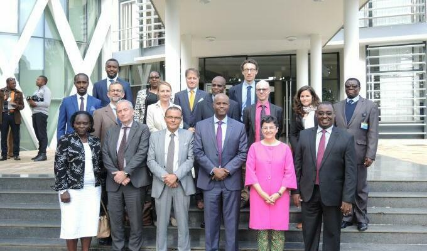Break down the image and describe every detail you can observe.

In this photograph, a diverse group of individuals is assembled on the steps of a modern building, likely for a formal event related to the MARKUP initiative aimed at enhancing market access for East African SMEs in Europe. Prominently positioned in the front row, a woman in a bright pink dress stands out, flanked by men in business attire, projecting a sense of collaboration and purpose. The backdrop features an architectural design that blends glass and steel, which complements the professional atmosphere. The gathering reflects the initiative's focus on fostering connections and facilitating trade opportunities among East African nations and European markets, showcasing key stakeholders and representatives involved in this impactful project.